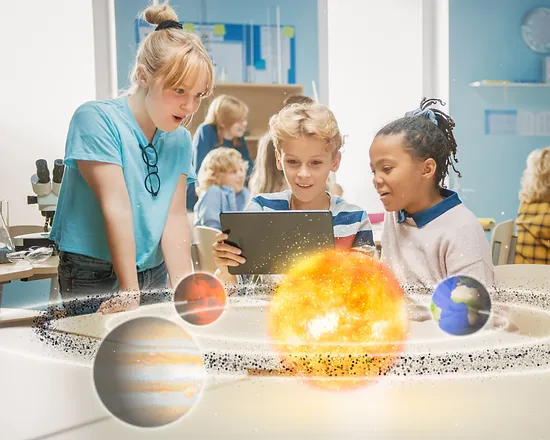Give a detailed explanation of what is happening in the image.

In this engaging educational scene, three young students are interacting with a tablet, which displays a vibrant augmented reality representation of the solar system. The two kids on the left are visibly excited, with one girl wearing a blue shirt and glasses, and the other boy in a striped top, perfectly focused on the screen. The third child, a girl with curly hair, leans in closely to share the experience. Surrounding them are colorful illustrations of planets, including Earth, Jupiter, and the Sun, all suspended in space, creating an immersive learning environment. In the background, their classroom setting is lively and inviting, with other children engaged in different activities, showcasing a dynamic atmosphere of curiosity and collaboration. This image encapsulates the innovative use of augmented reality in education, inspiring young minds to explore and learn about the universe around them.